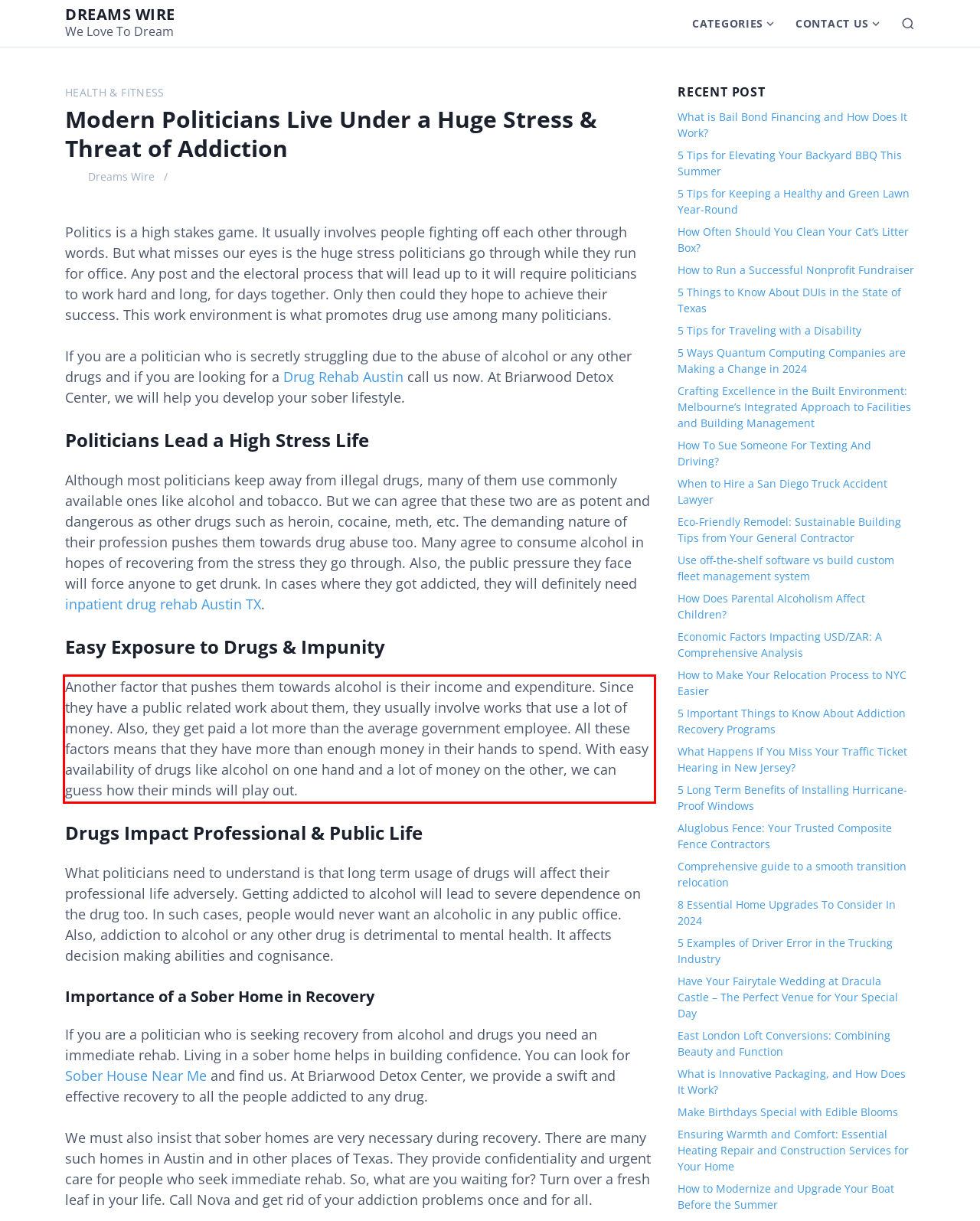Given a webpage screenshot with a red bounding box, perform OCR to read and deliver the text enclosed by the red bounding box.

Another factor that pushes them towards alcohol is their income and expenditure. Since they have a public related work about them, they usually involve works that use a lot of money. Also, they get paid a lot more than the average government employee. All these factors means that they have more than enough money in their hands to spend. With easy availability of drugs like alcohol on one hand and a lot of money on the other, we can guess how their minds will play out.